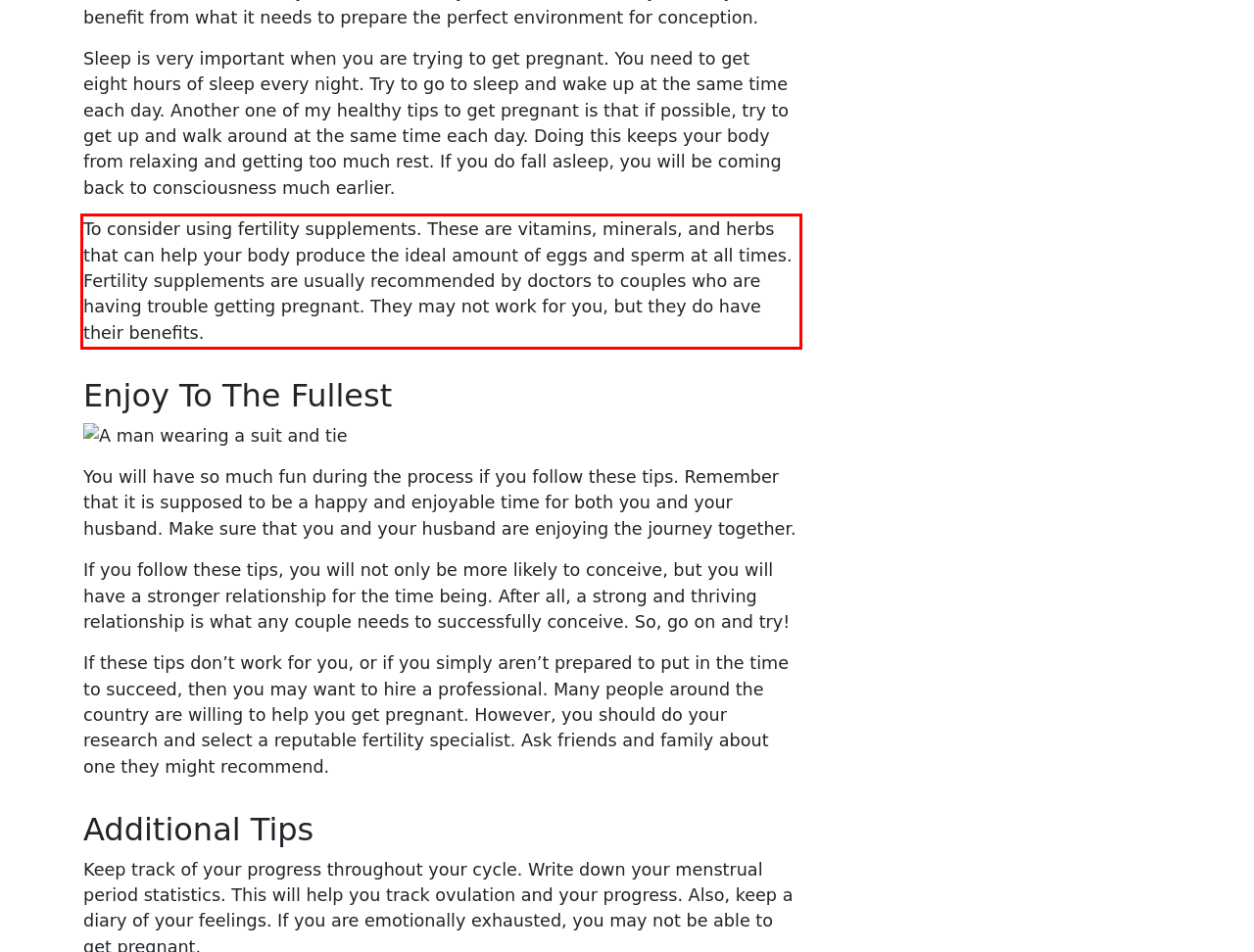You are given a screenshot with a red rectangle. Identify and extract the text within this red bounding box using OCR.

To consider using fertility supplements. These are vitamins, minerals, and herbs that can help your body produce the ideal amount of eggs and sperm at all times. Fertility supplements are usually recommended by doctors to couples who are having trouble getting pregnant. They may not work for you, but they do have their benefits.